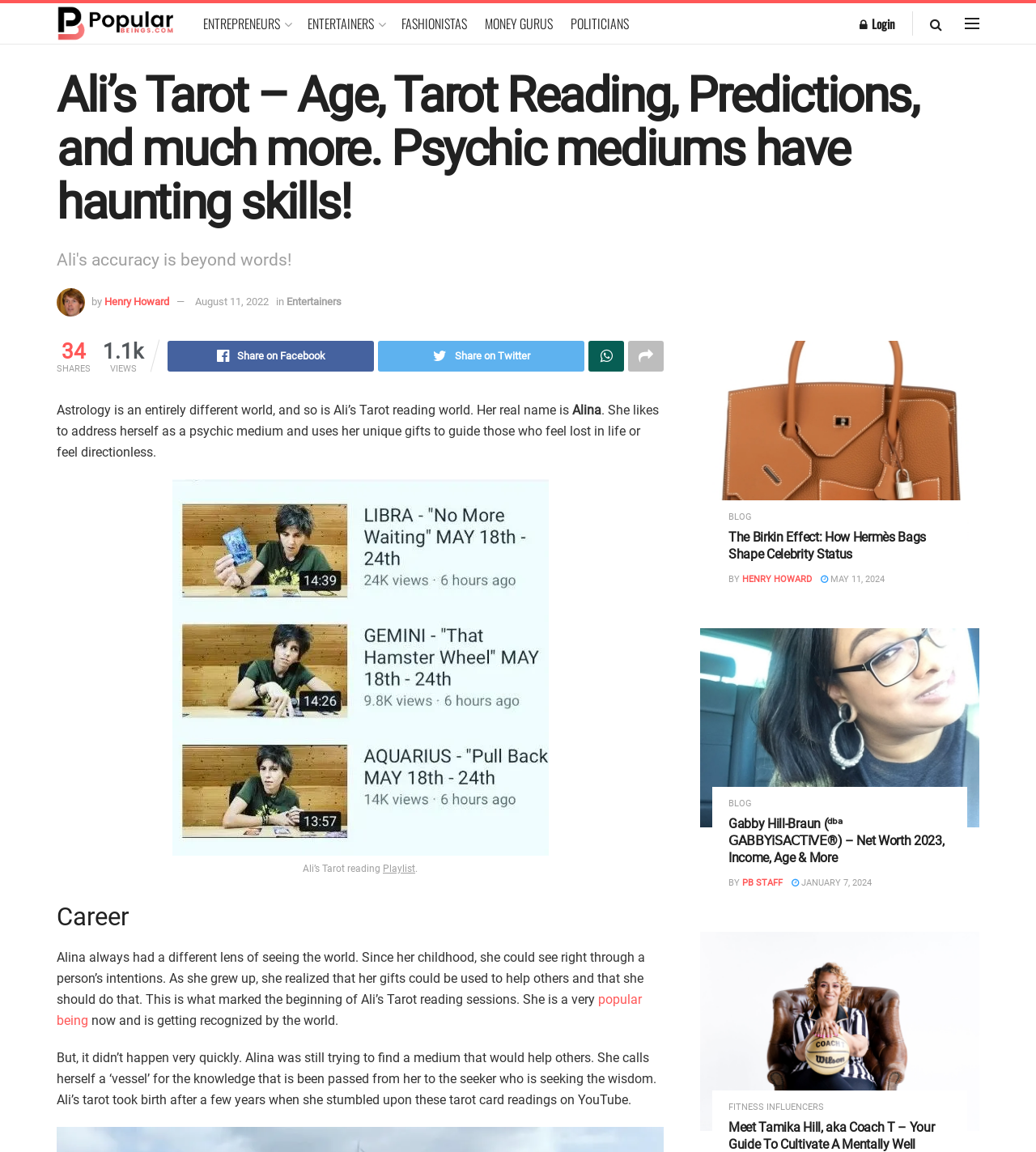Determine the bounding box coordinates of the UI element described below. Use the format (top-left x, top-left y, bottom-right x, bottom-right y) with floating point numbers between 0 and 1: parent_node: Share on Facebook

[0.568, 0.296, 0.602, 0.323]